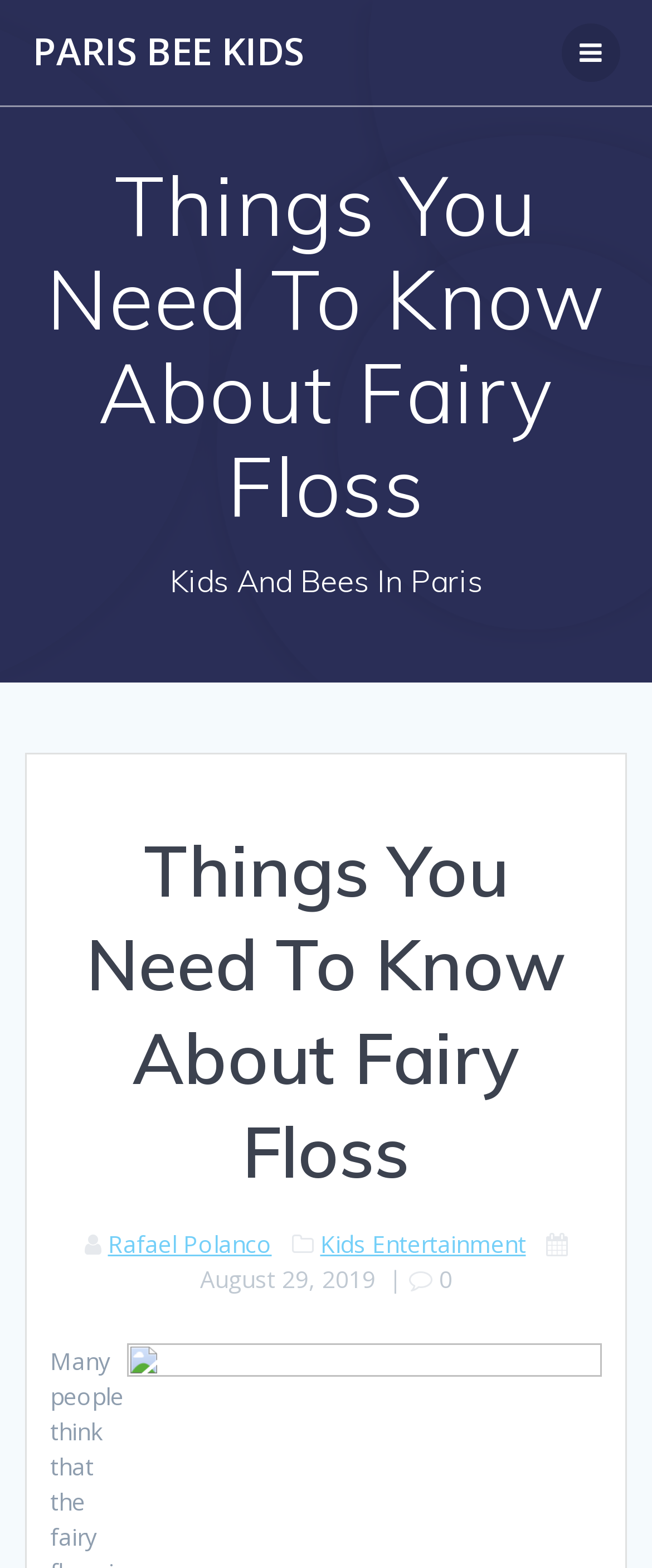Give a detailed explanation of the elements present on the webpage.

The webpage is about "Things You Need To Know About Fairy Floss" and appears to be a blog post or article. At the top left, there is a link to "PARIS BEE KIDS" which is likely the website's title or logo. On the top right, there is a social media icon represented by a Unicode character. 

Below the title, there is a main heading "Things You Need To Know About Fairy Floss" which spans almost the entire width of the page. Underneath this heading, there is a subheading "Kids And Bees In Paris" positioned roughly in the middle of the page.

Further down, there is another instance of the main heading "Things You Need To Know About Fairy Floss", which is likely the title of the article. Below this, there are three links: "Rafael Polanco" on the left, "Kids Entertainment" on the right, and a date "August 29, 2019" in the middle. These links and the date are separated by some whitespace characters.